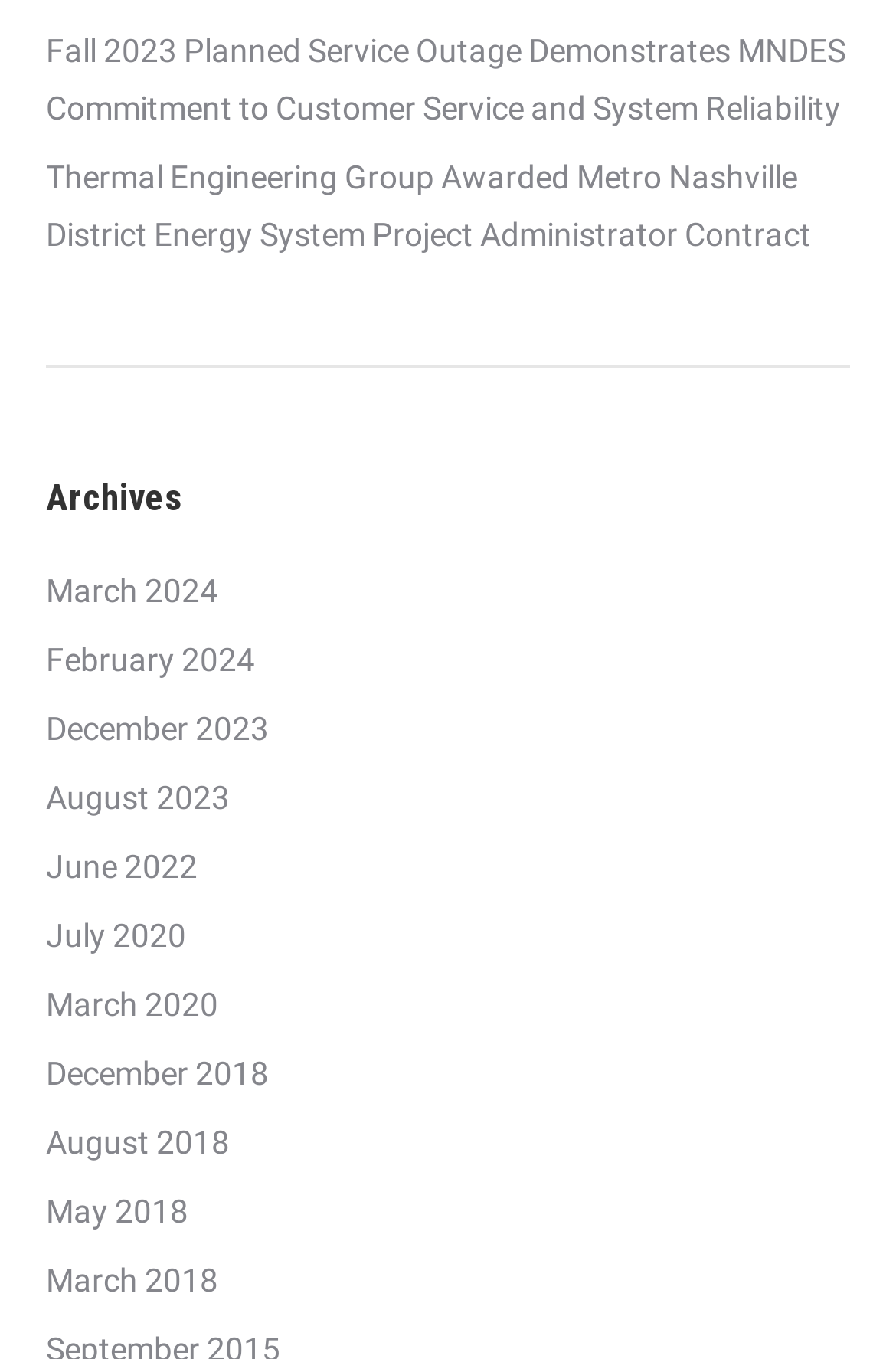Can you find the bounding box coordinates for the element to click on to achieve the instruction: "Read March 2024 news"?

[0.051, 0.414, 0.244, 0.457]